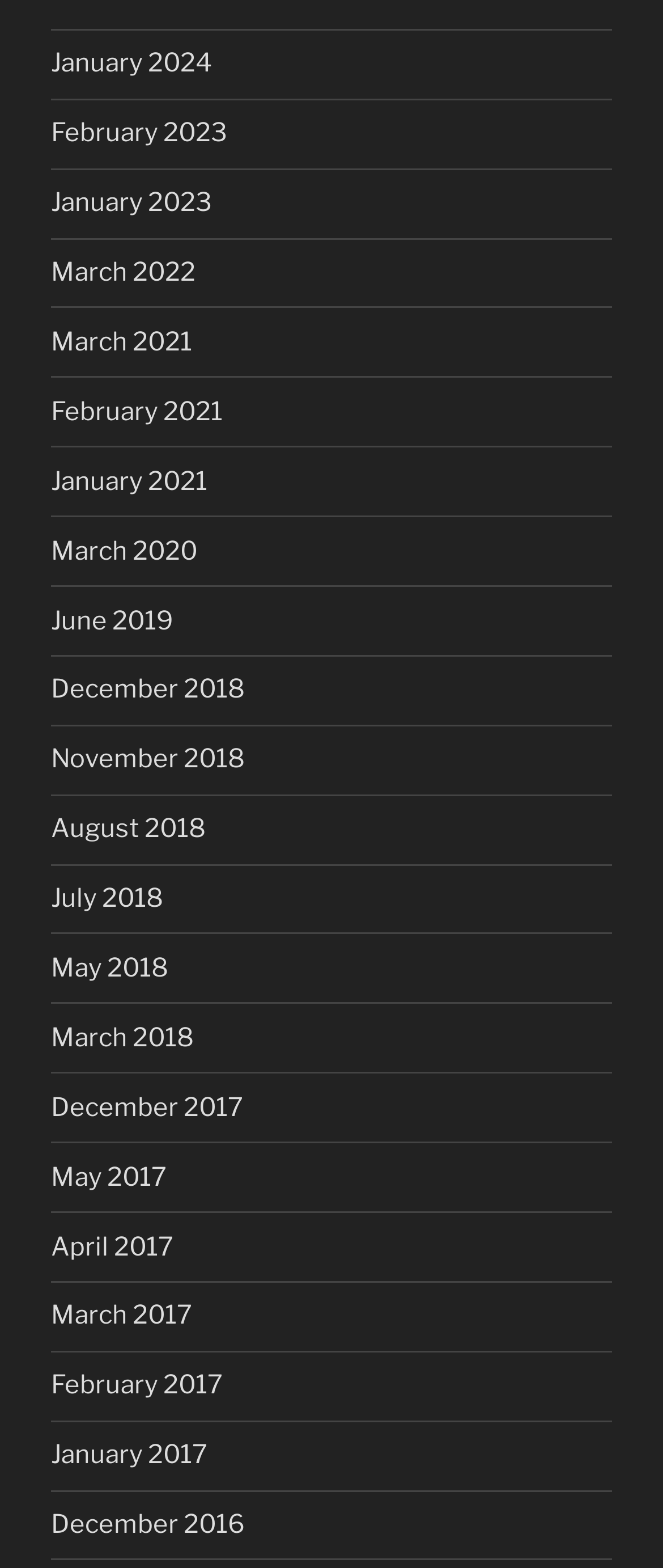Select the bounding box coordinates of the element I need to click to carry out the following instruction: "view January 2024".

[0.077, 0.031, 0.321, 0.05]